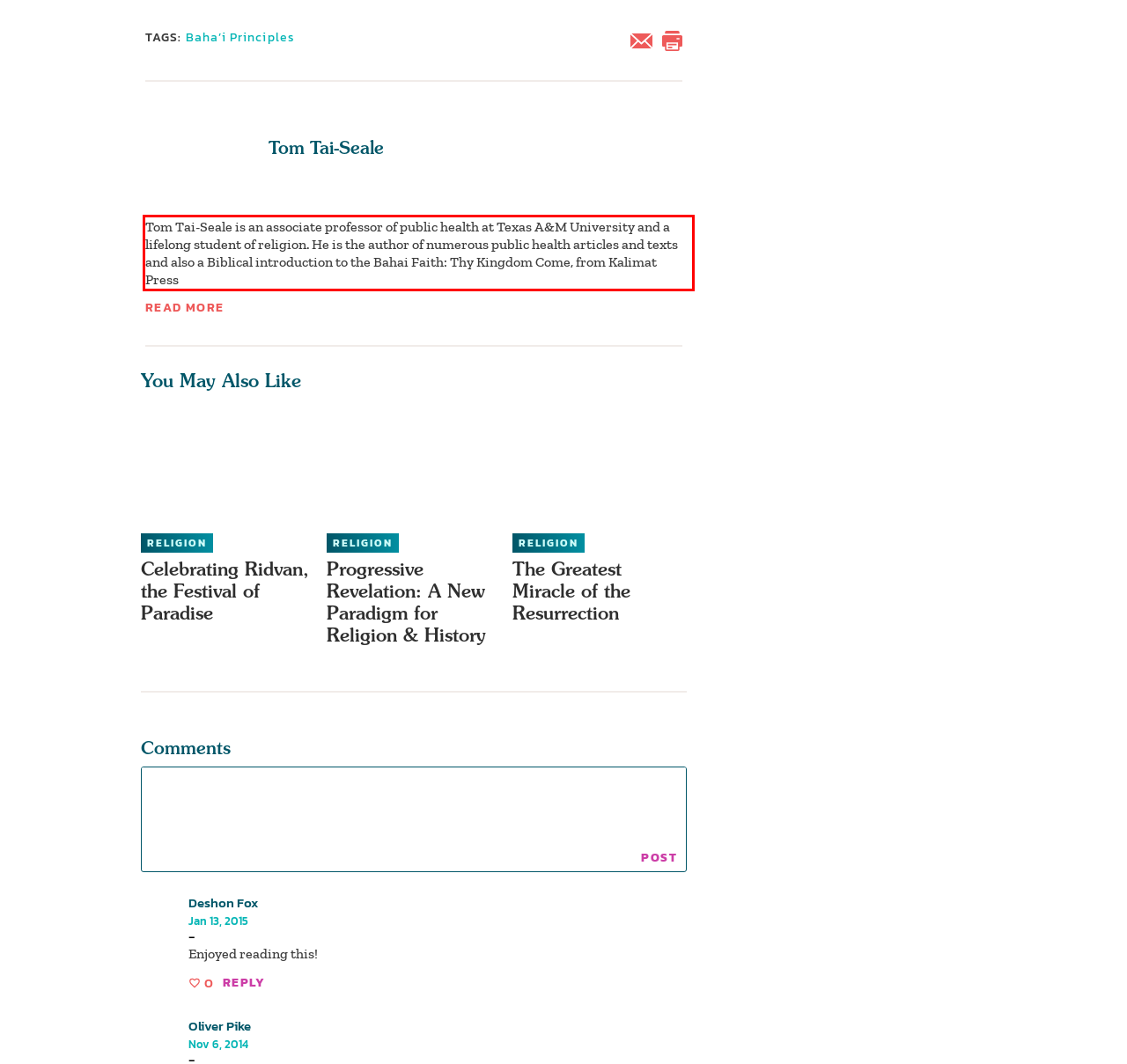Please examine the webpage screenshot and extract the text within the red bounding box using OCR.

Tom Tai-Seale is an associate professor of public health at Texas A&M University and a lifelong student of religion. He is the author of numerous public health articles and texts and also a Biblical introduction to the Bahai Faith: Thy Kingdom Come, from Kalimat Press